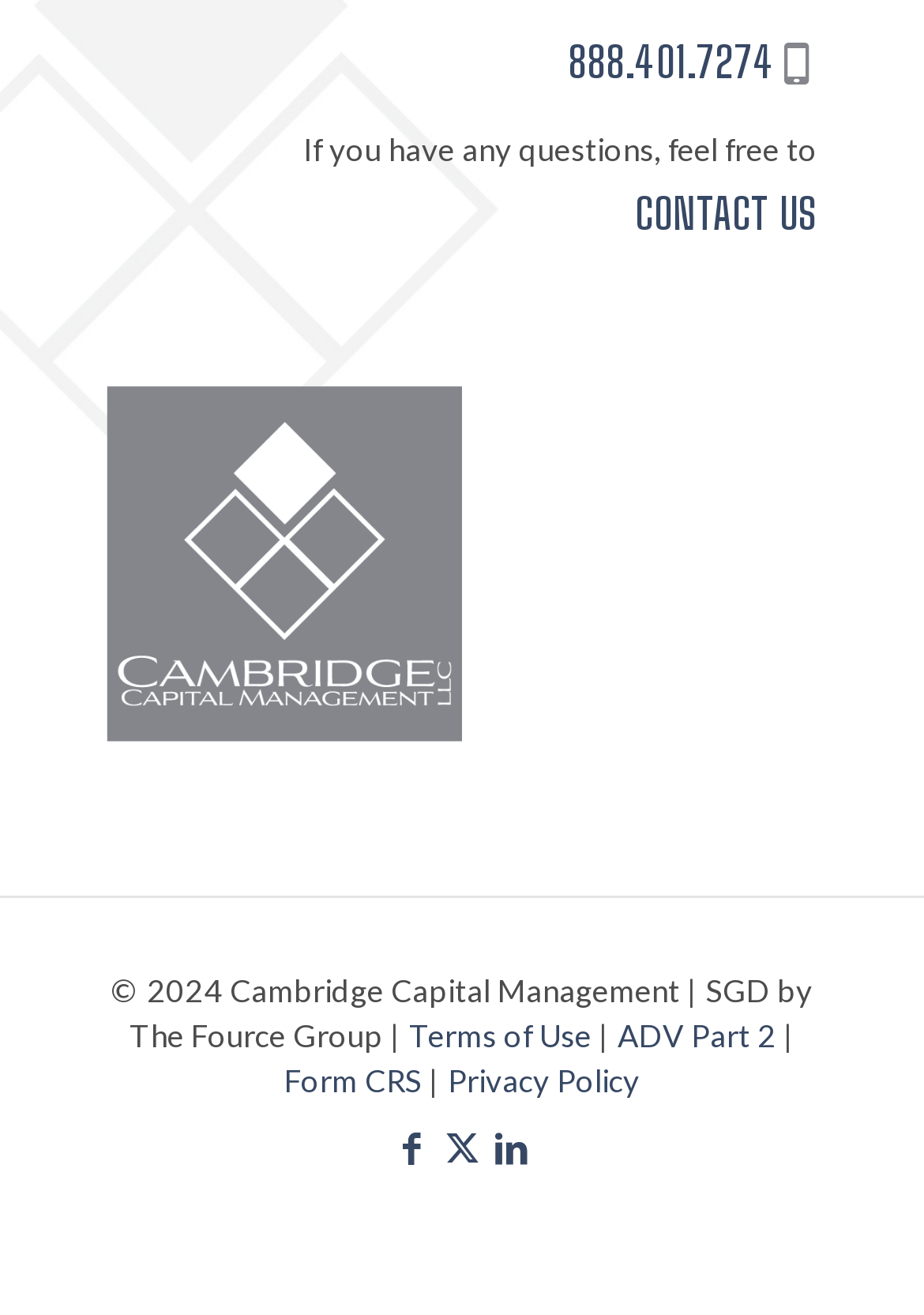How many social media icons are present?
Ensure your answer is thorough and detailed.

There are three social media icons present at the bottom of the page, which are Facebook, Twitter, and LinkedIn icons, each with a unique bounding box coordinate.